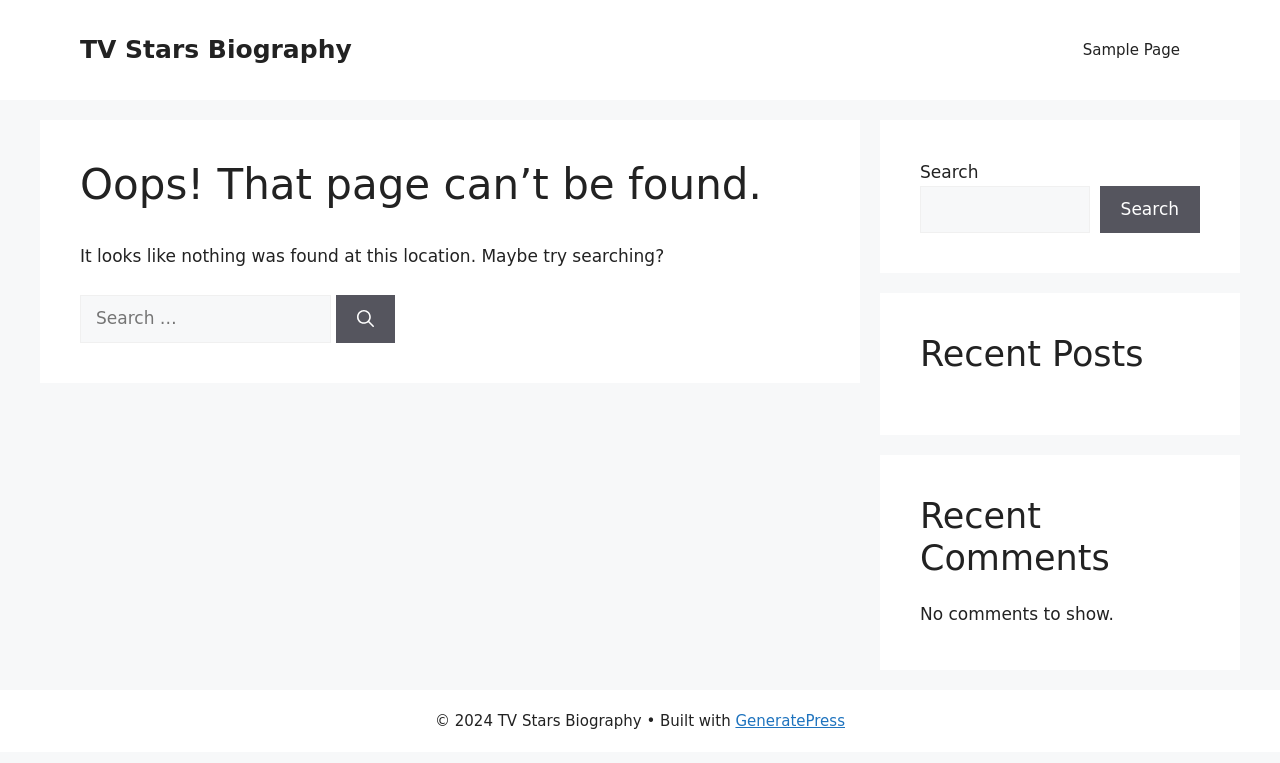Summarize the webpage with a detailed and informative caption.

The webpage is a "Page not found" error page for TV Stars Biography. At the top, there is a banner with a link to "TV Stars Biography" and a navigation menu with a link to "Sample Page" on the right side. 

Below the banner, there is a main content area with a header that displays the error message "Oops! That page can’t be found." in a prominent heading. 

Underneath the header, there is a paragraph of text that explains the error, stating "It looks like nothing was found at this location. Maybe try searching?" followed by a search box with a label "Search for:" and a "Search" button. 

To the right of the main content area, there are three complementary sections. The first section contains a search box with a label "Search" and a "Search" button. The second section displays a heading "Recent Posts" but does not contain any posts. The third section displays a heading "Recent Comments" and a message "No comments to show." 

At the bottom of the page, there is a footer section with copyright information "© 2024 TV Stars Biography" and a mention of the website being "Built with GeneratePress".